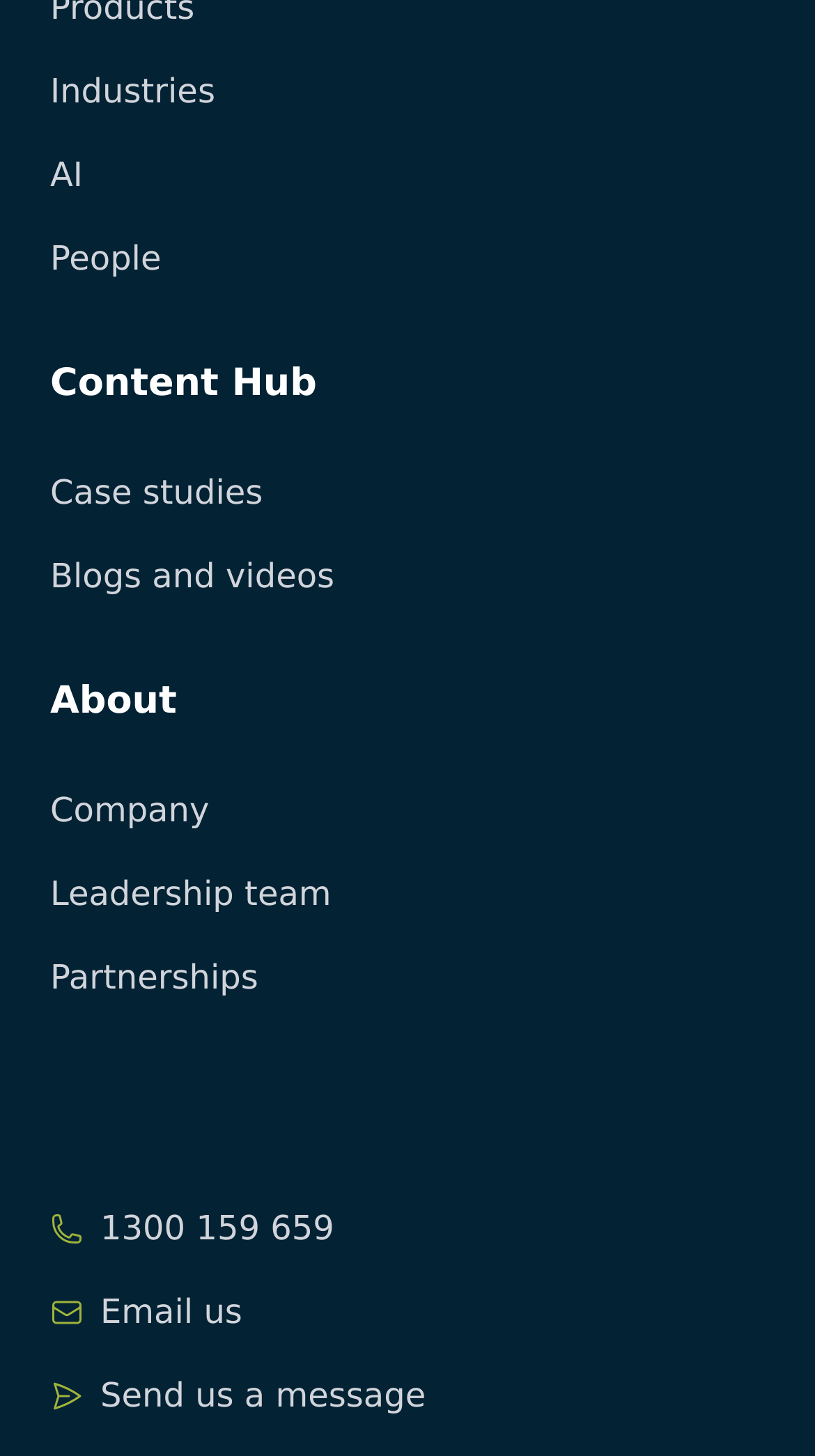Provide the bounding box coordinates for the specified HTML element described in this description: "service@healthchemist.co.nz". The coordinates should be four float numbers ranging from 0 to 1, in the format [left, top, right, bottom].

None